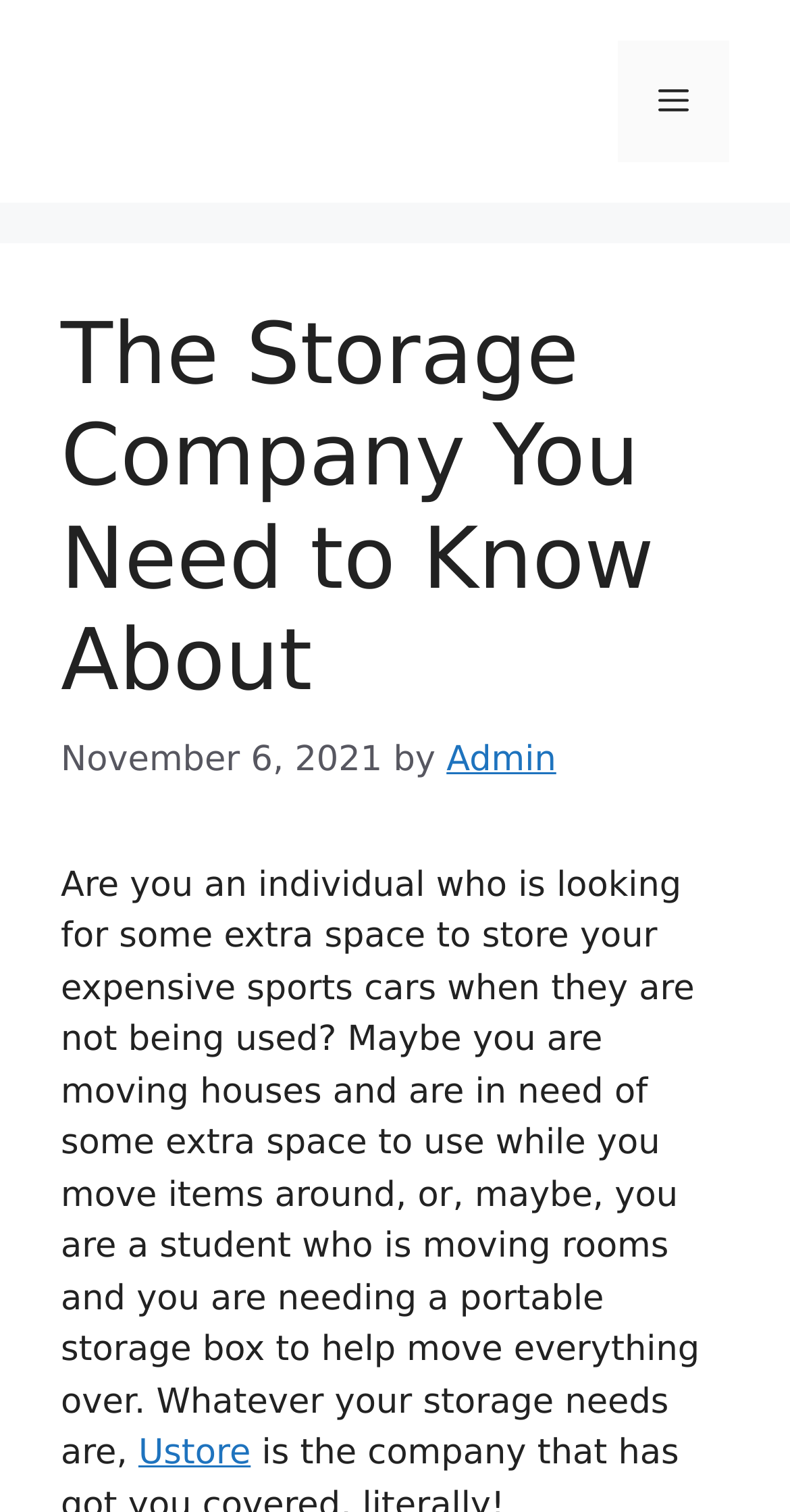Please identify the primary heading of the webpage and give its text content.

The Storage Company You Need to Know About